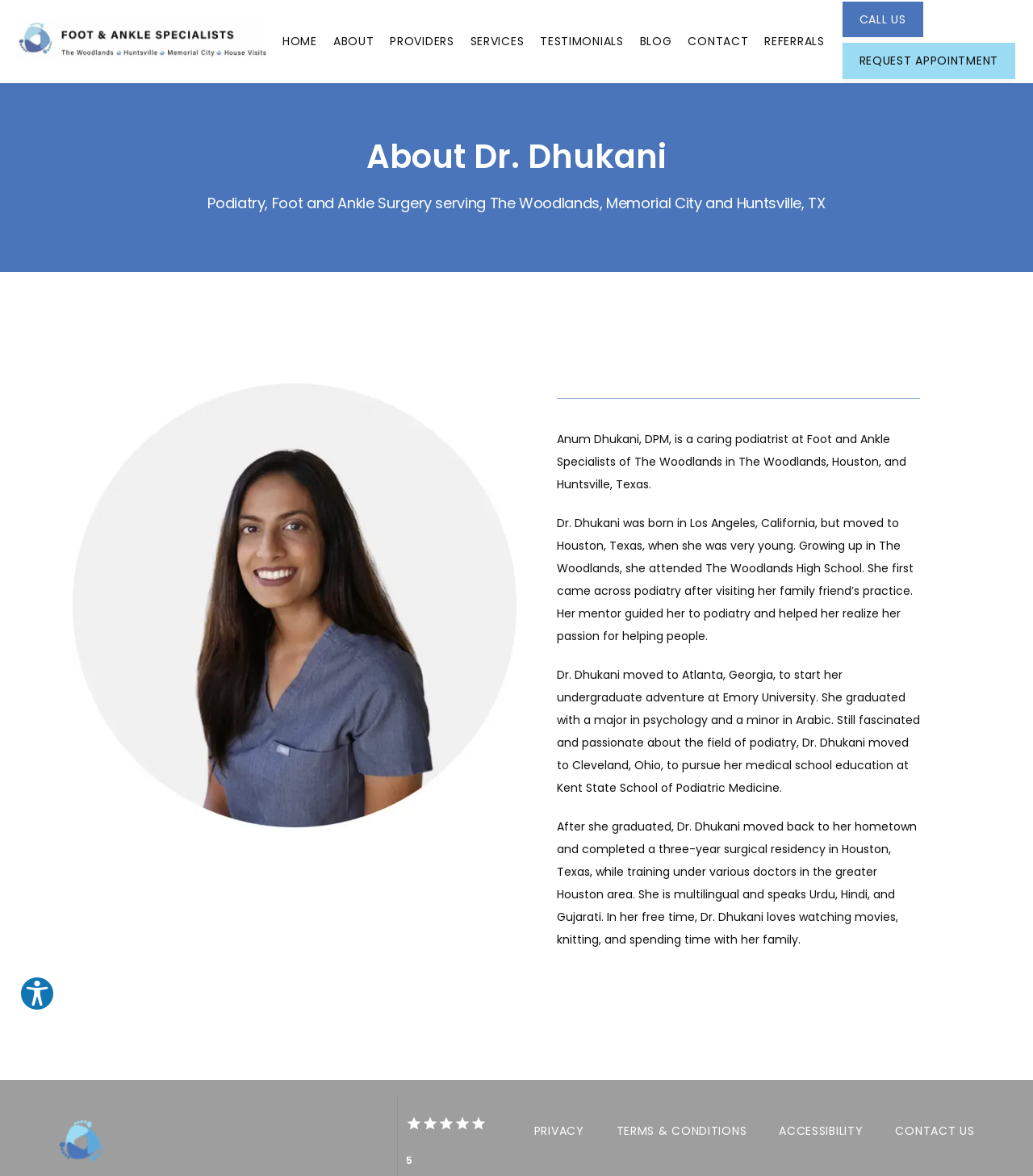Given the element description, predict the bounding box coordinates in the format (top-left x, top-left y, bottom-right x, bottom-right y). Make sure all values are between 0 and 1. Here is the element description: Request Appointment

[0.814, 0.061, 0.984, 0.071]